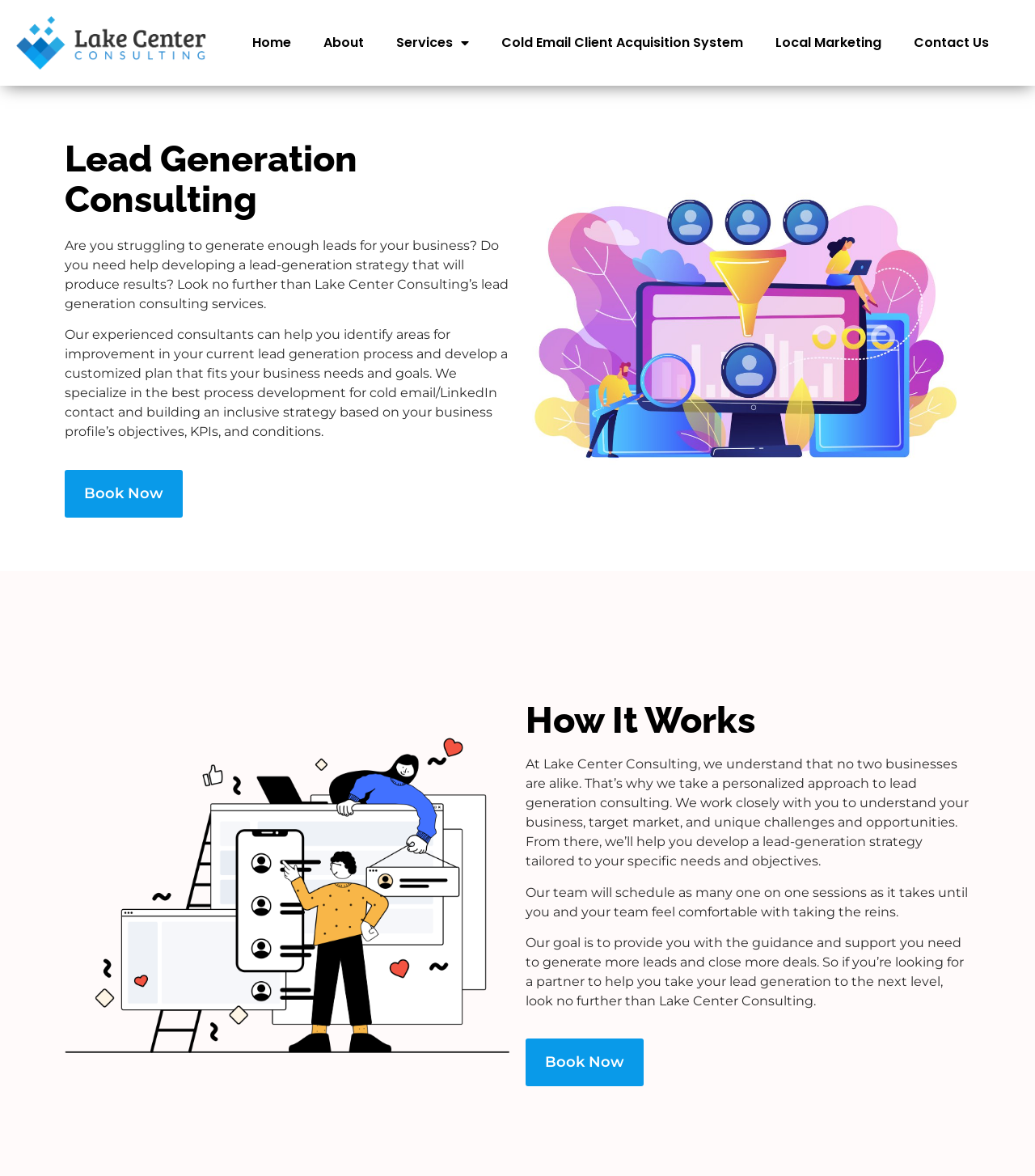Determine the bounding box coordinates of the clickable region to execute the instruction: "Click on Home". The coordinates should be four float numbers between 0 and 1, denoted as [left, top, right, bottom].

[0.228, 0.021, 0.297, 0.052]